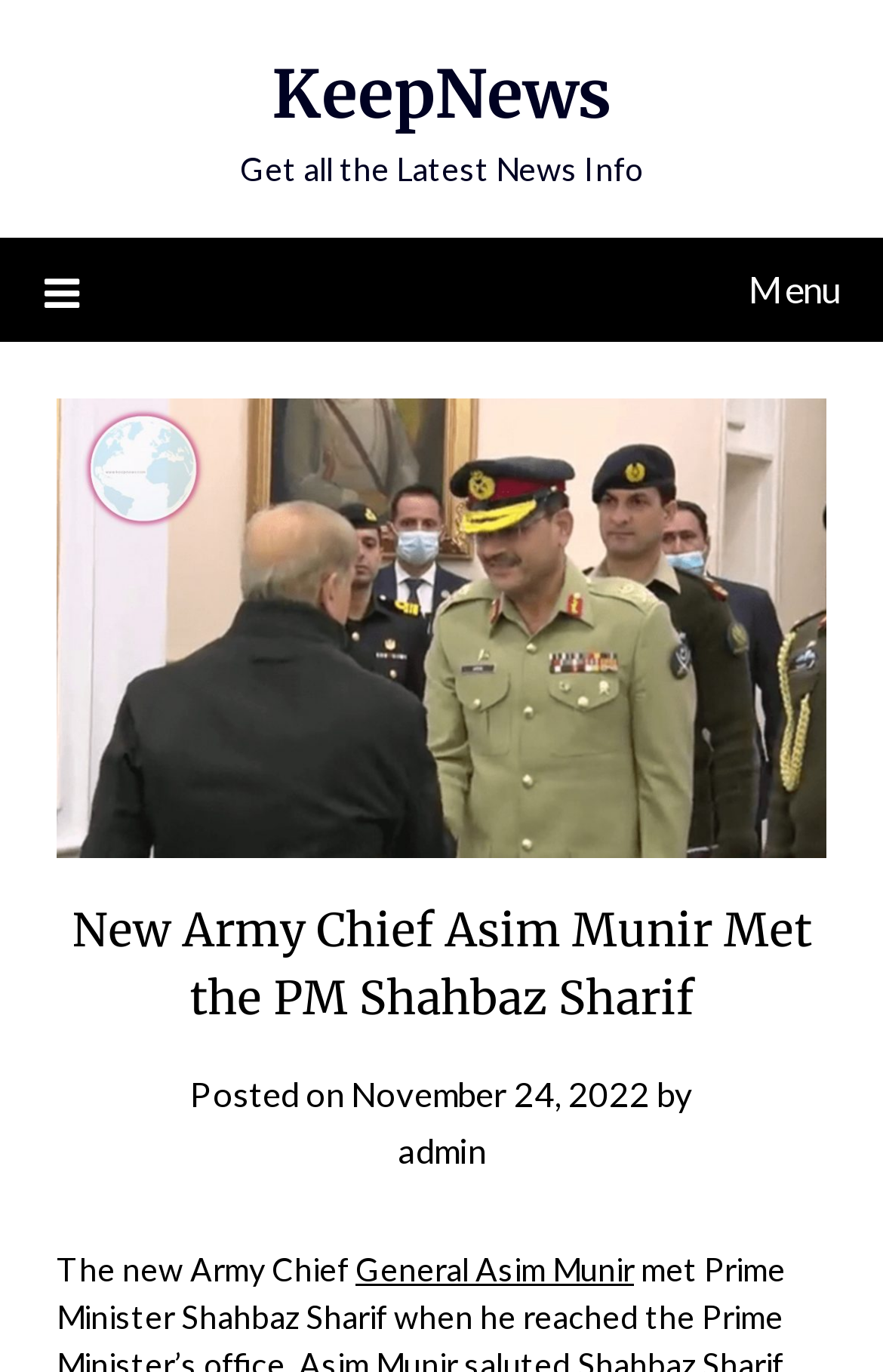What is the name of the news website?
Using the image provided, answer with just one word or phrase.

KeepNews